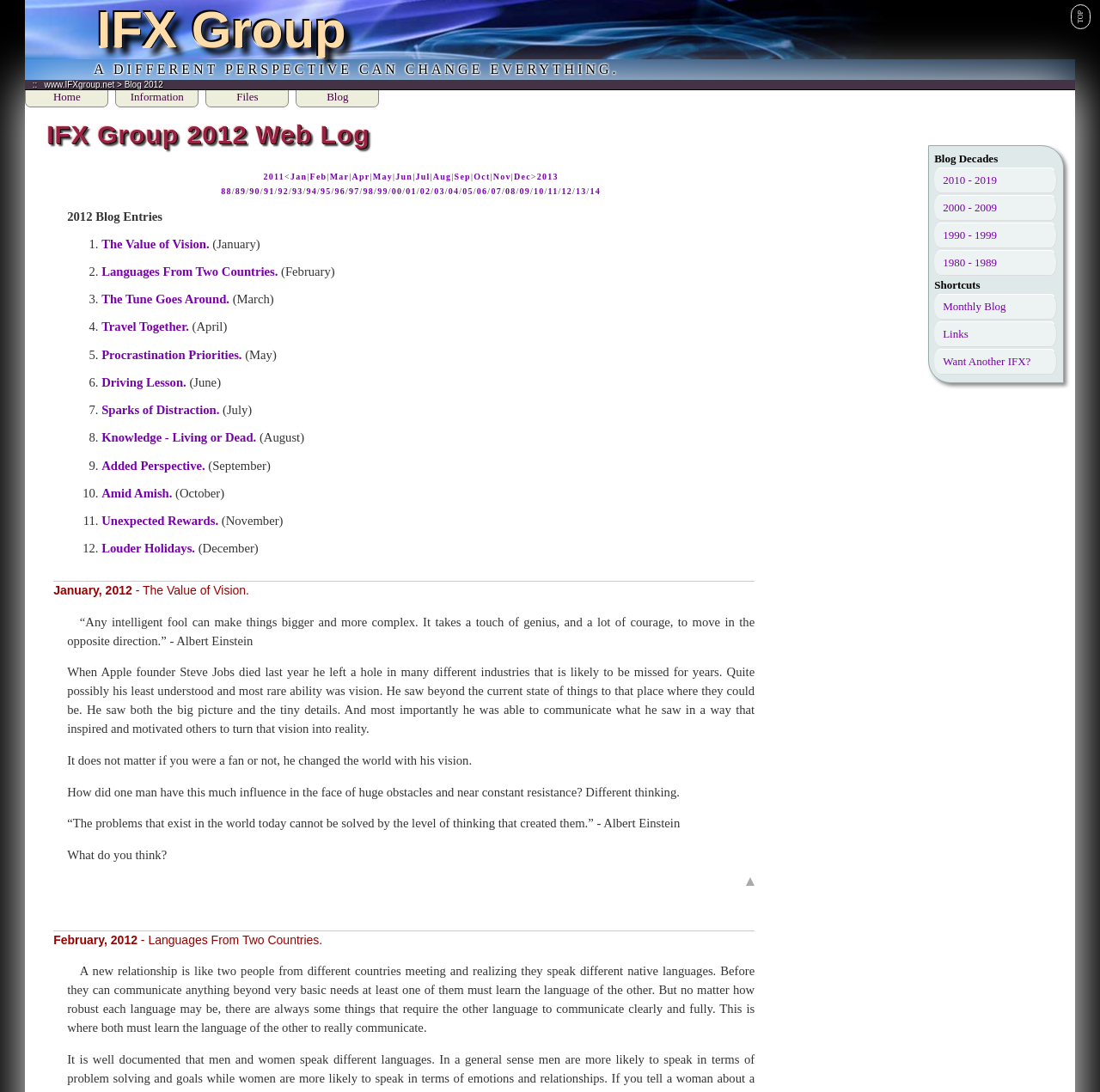Based on the element description Blog, identify the bounding box coordinates for the UI element. The coordinates should be in the format (top-left x, top-left y, bottom-right x, bottom-right y) and within the 0 to 1 range.

[0.269, 0.083, 0.345, 0.098]